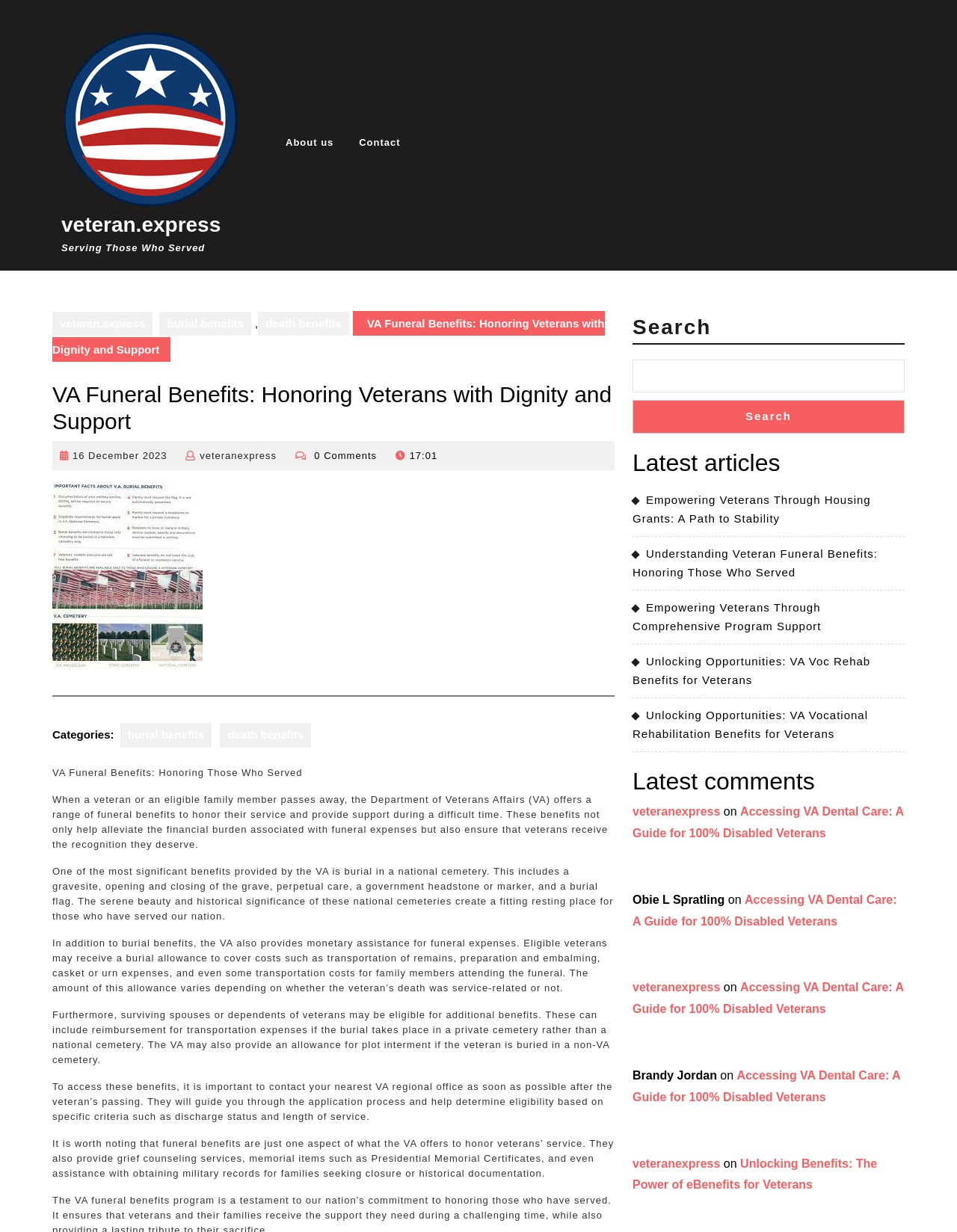Describe every aspect of the webpage in a detailed manner.

The webpage is about VA funeral benefits, honoring veterans with dignity and support. At the top, there is a logo and a link to the website "veteran.express" on the left, and a navigation menu with links to "About us" and "Contact" on the right. Below the navigation menu, there is a heading "VA Funeral Benefits: Honoring Veterans with Dignity and Support" followed by a brief description of the benefits provided by the Department of Veterans Affairs (VA) to honor veterans' service and support their families during a difficult time.

On the left side of the page, there is an image related to VA funeral benefits, and below it, there are categories with links to "burial benefits" and "death benefits". The main content of the page is divided into several paragraphs, each describing a specific aspect of VA funeral benefits, including burial in national cemeteries, monetary assistance for funeral expenses, and additional benefits for surviving spouses or dependents.

On the right side of the page, there is a search box and a section titled "Latest articles" with links to several articles related to veterans' benefits. Below this section, there is another section titled "Latest comments" with links to comments on various articles.

At the bottom of the page, there is a footer section with links to the website "veteran.express" and several articles, as well as information about the authors of the comments.